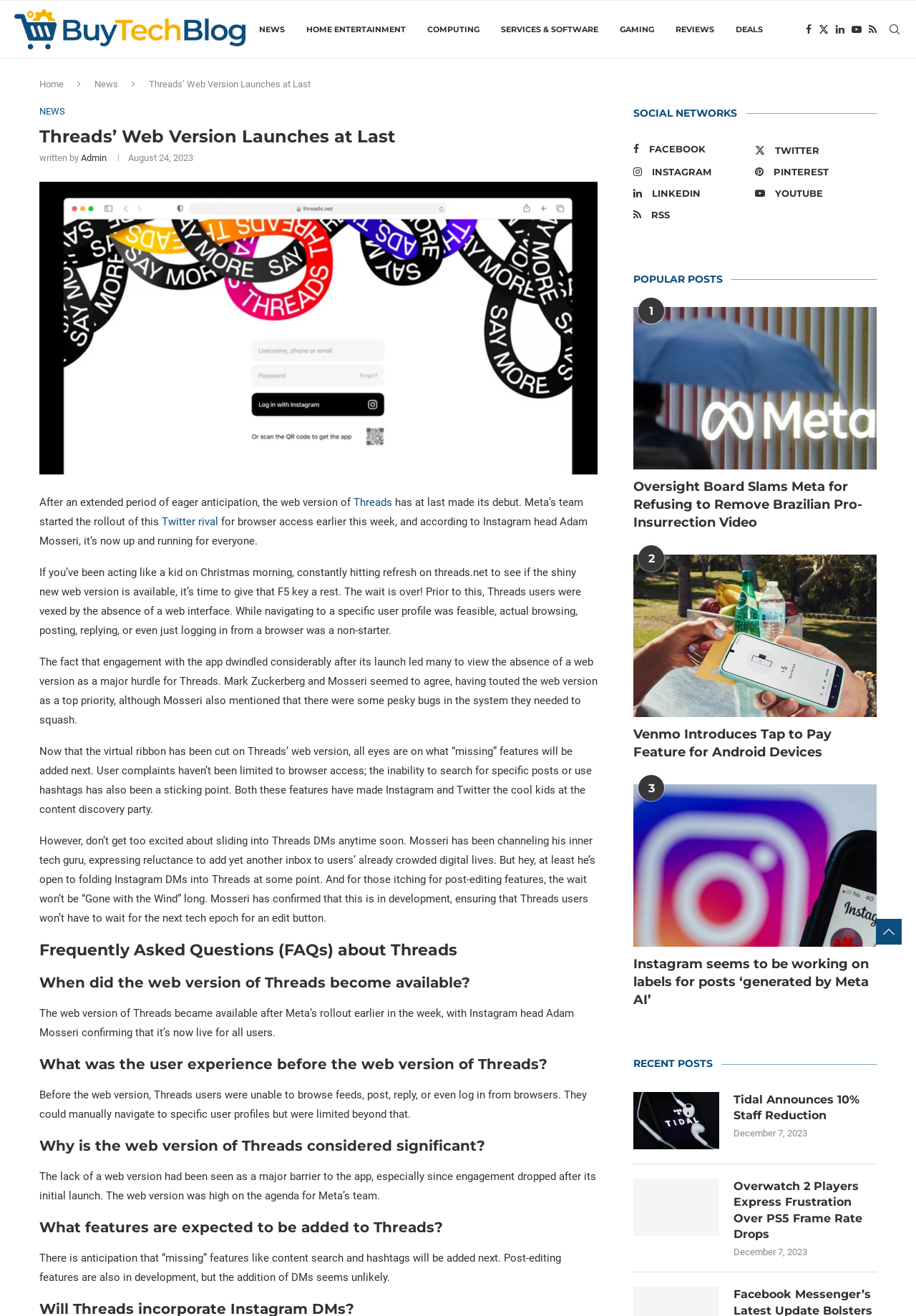Identify the bounding box for the UI element described as: "Tidal Announces 10% Staff Reduction". The coordinates should be four float numbers between 0 and 1, i.e., [left, top, right, bottom].

[0.801, 0.83, 0.957, 0.854]